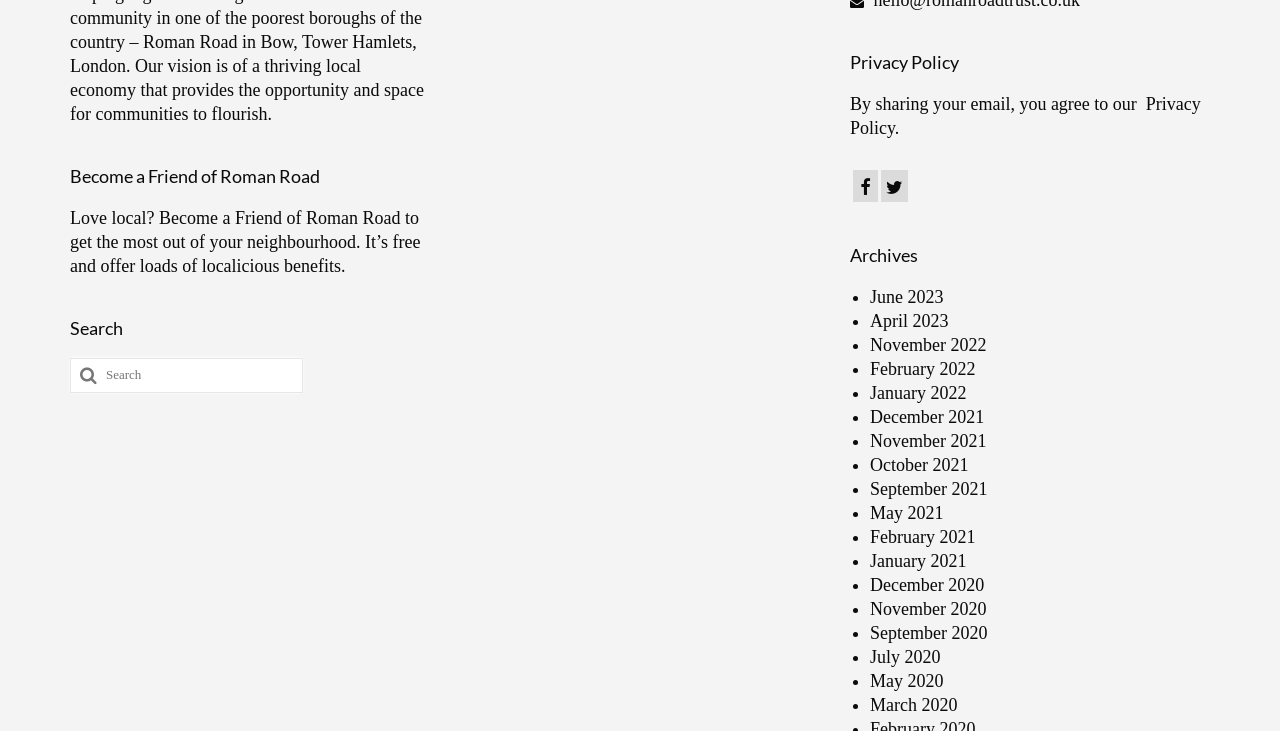Specify the bounding box coordinates for the region that must be clicked to perform the given instruction: "Become a Friend of Roman Road".

[0.124, 0.284, 0.313, 0.312]